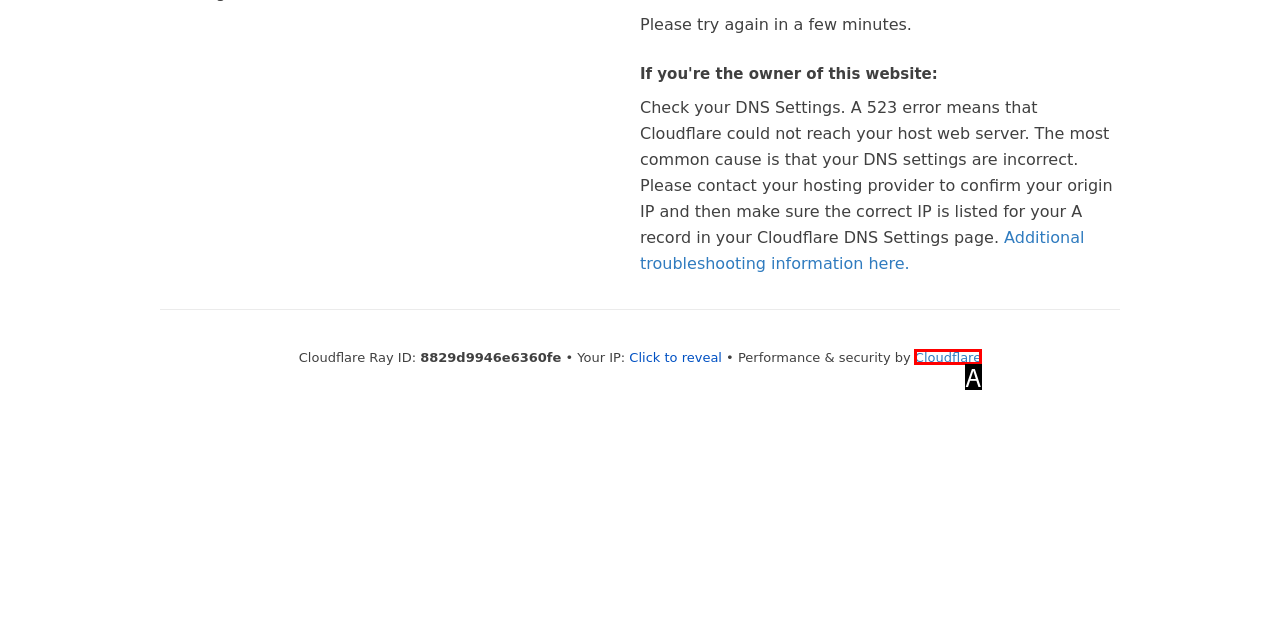Which option is described as follows: Cloudflare
Answer with the letter of the matching option directly.

A